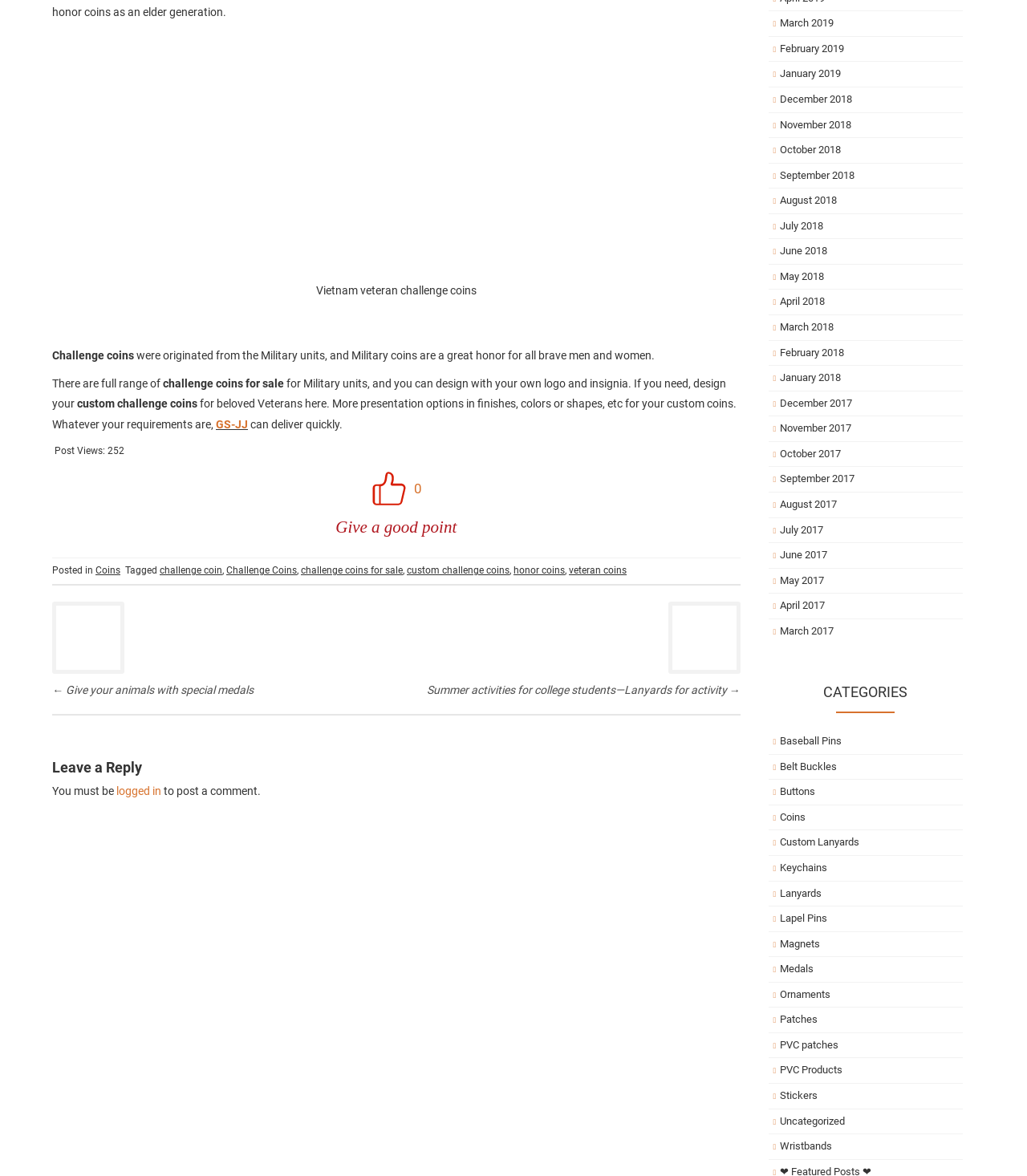Given the description: "custom challenge coins", determine the bounding box coordinates of the UI element. The coordinates should be formatted as four float numbers between 0 and 1, [left, top, right, bottom].

[0.396, 0.48, 0.496, 0.49]